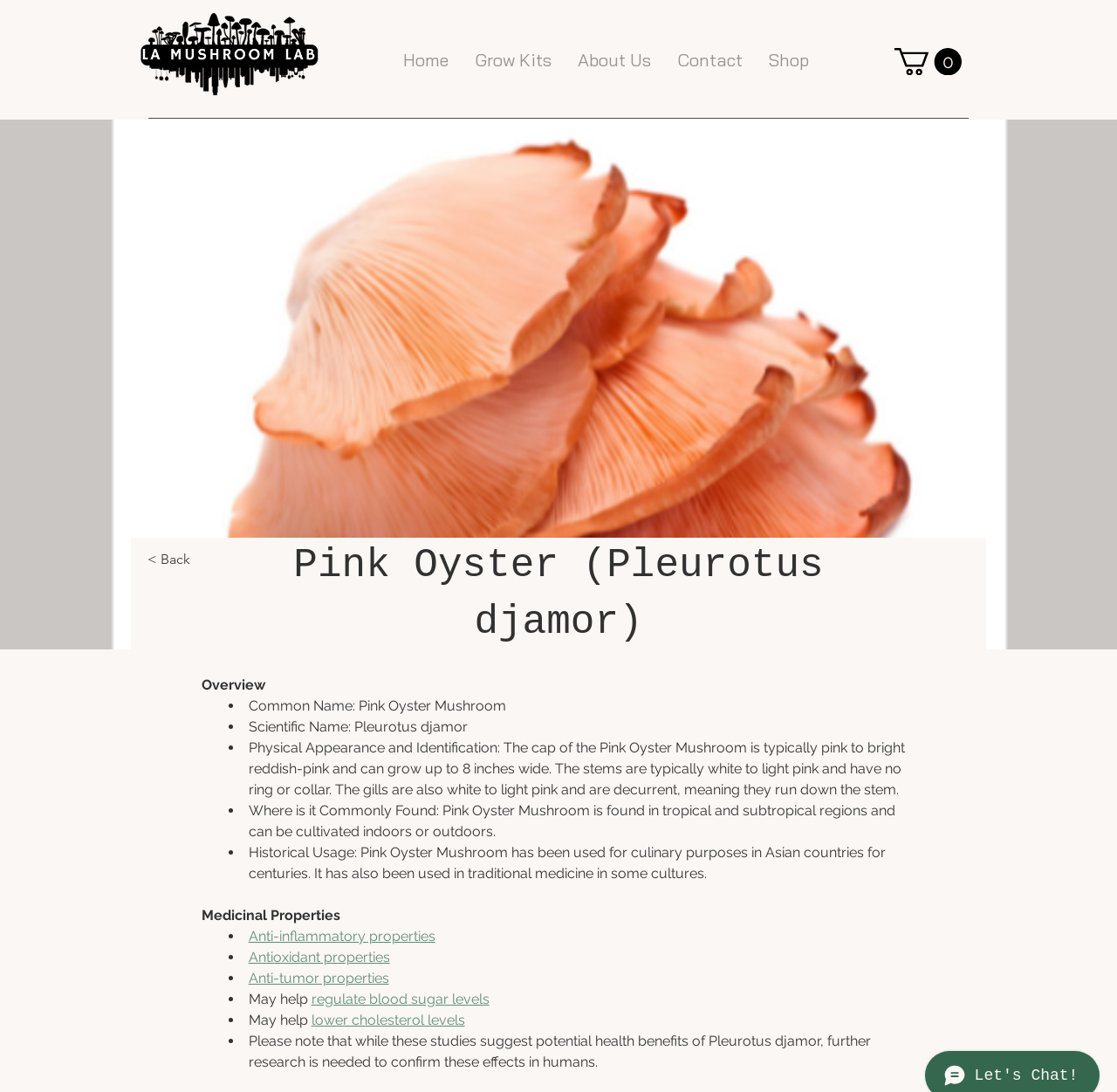Respond to the question below with a concise word or phrase:
What are the medicinal properties of the Pink Oyster Mushroom?

Anti-inflammatory, Antioxidant, Anti-tumor